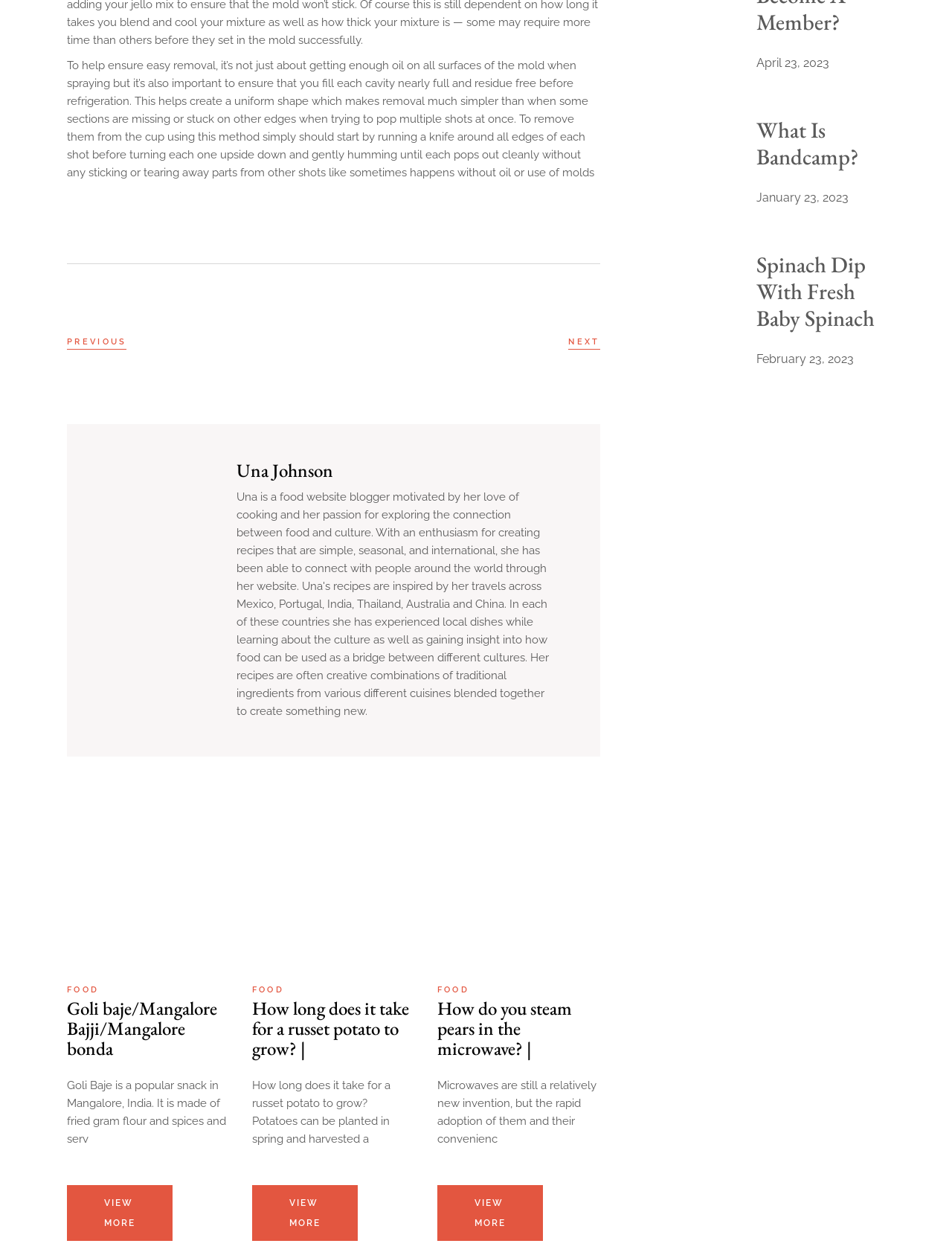Please indicate the bounding box coordinates of the element's region to be clicked to achieve the instruction: "View the article about Una Johnson". Provide the coordinates as four float numbers between 0 and 1, i.e., [left, top, right, bottom].

[0.248, 0.366, 0.582, 0.382]